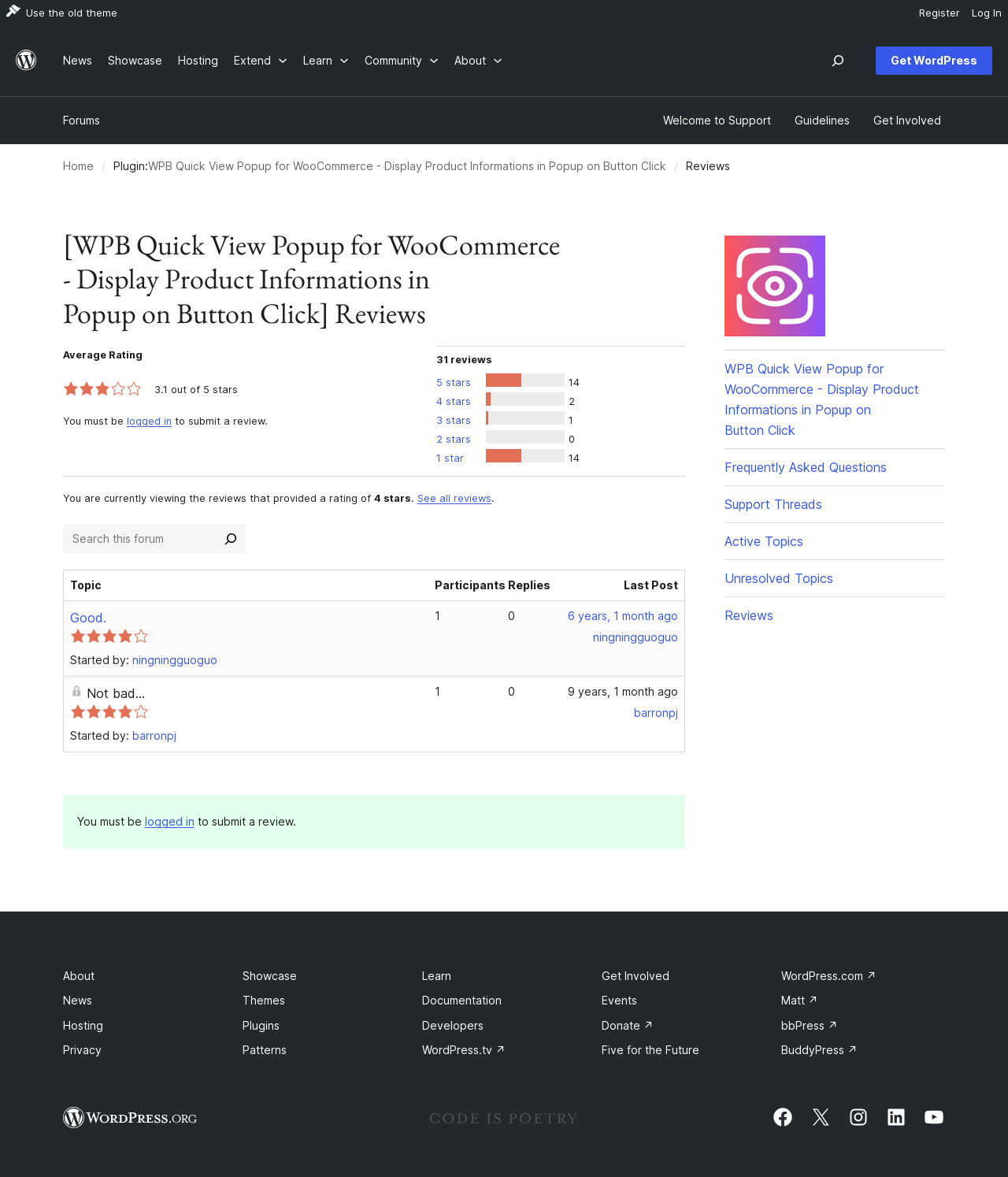Provide the bounding box for the UI element matching this description: "ningningguoguo".

[0.588, 0.536, 0.673, 0.547]